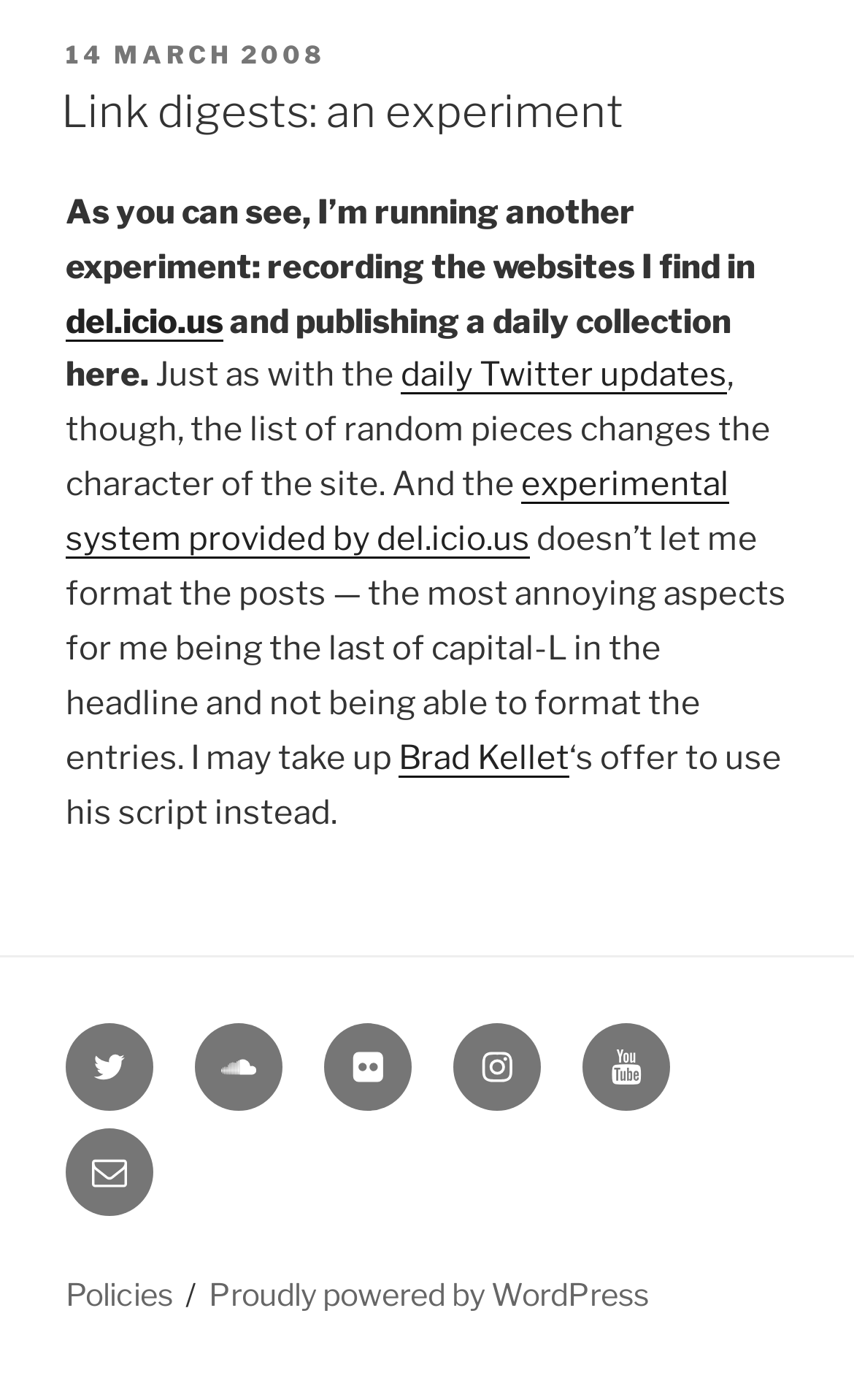Respond to the question below with a single word or phrase:
What is the author experimenting with?

Recording websites and publishing daily collections